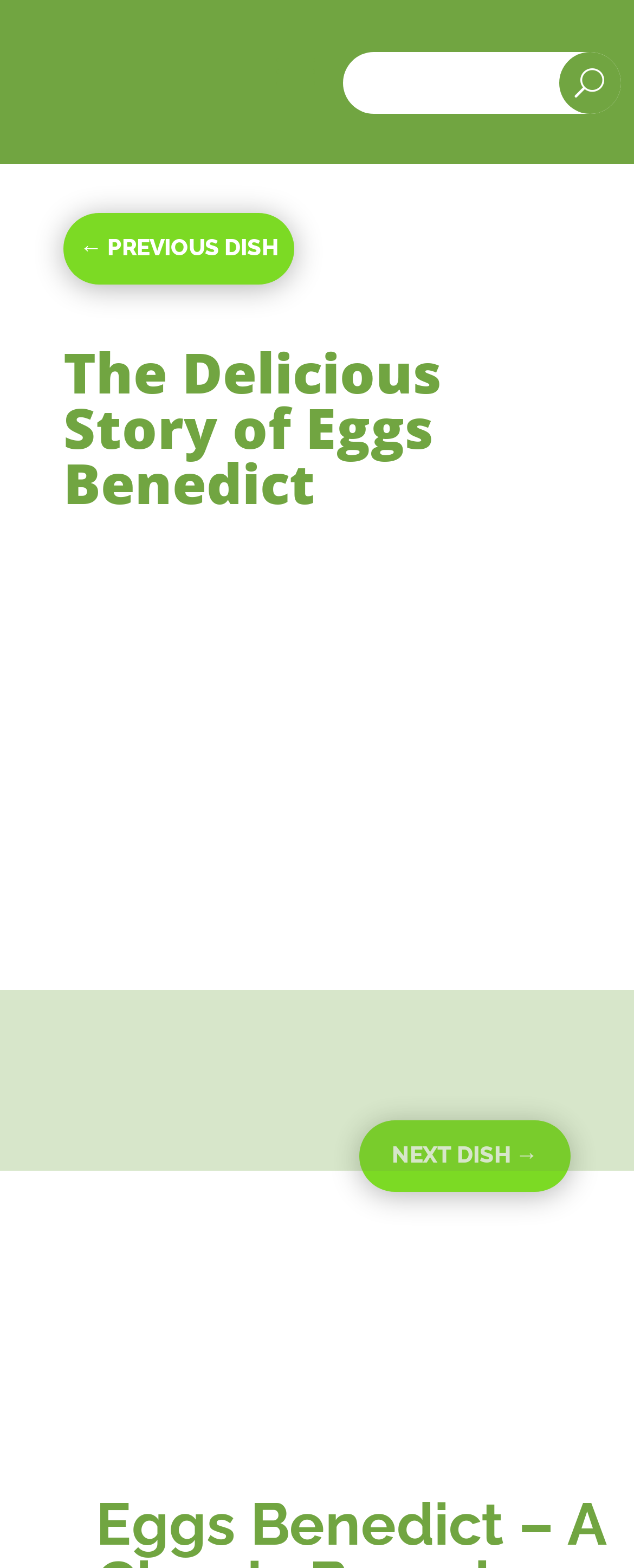Given the description Main Courses, predict the bounding box coordinates of the UI element. Ensure the coordinates are in the format (top-left x, top-left y, bottom-right x, bottom-right y) and all values are between 0 and 1.

[0.29, 0.34, 0.456, 0.354]